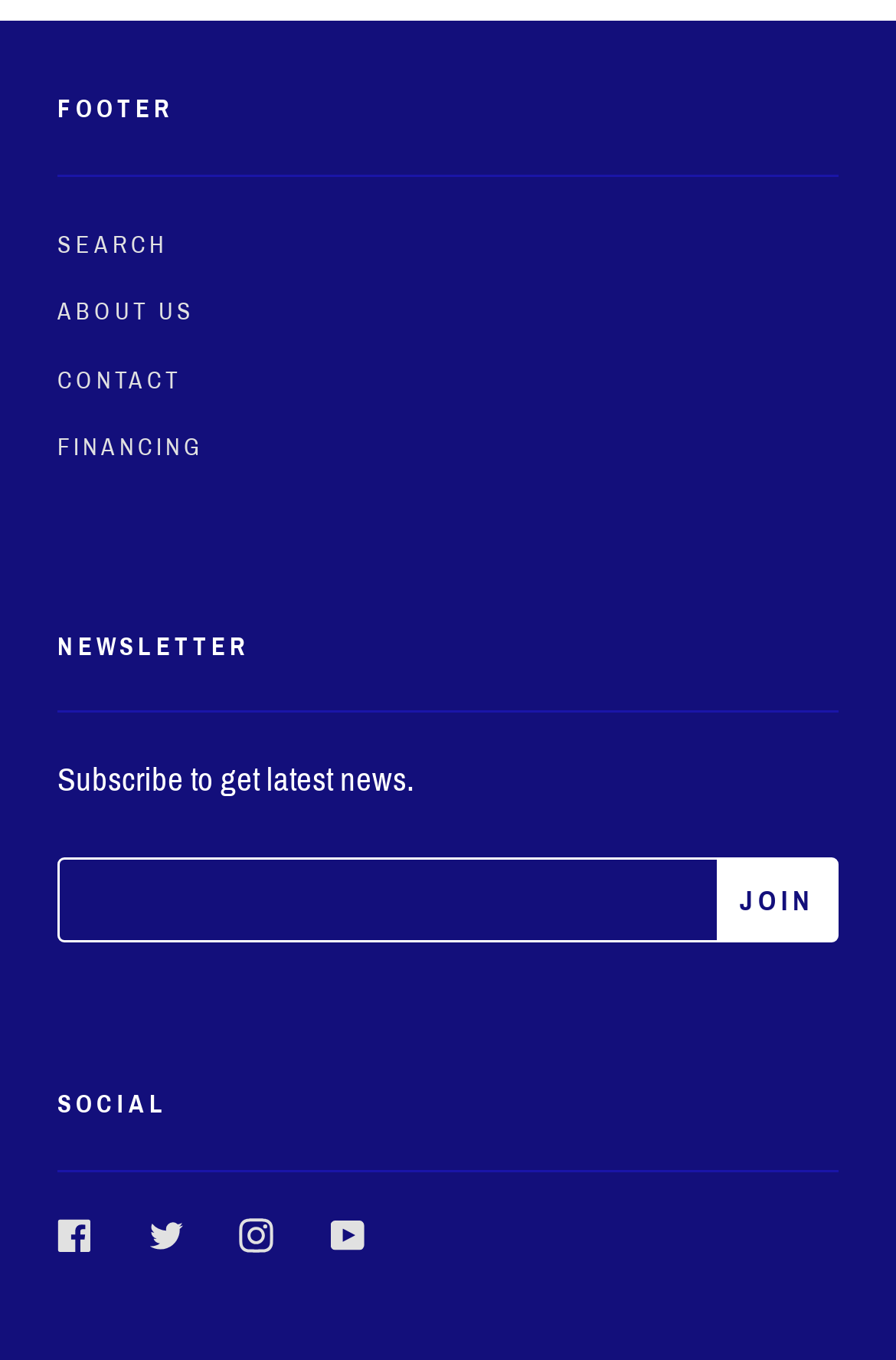What is the function of the 'Join' button?
Using the image as a reference, give an elaborate response to the question.

The 'Join' button is located next to the textbox and has a 'JOIN' label. It is likely used to submit the email address entered in the textbox to subscribe to a newsletter.